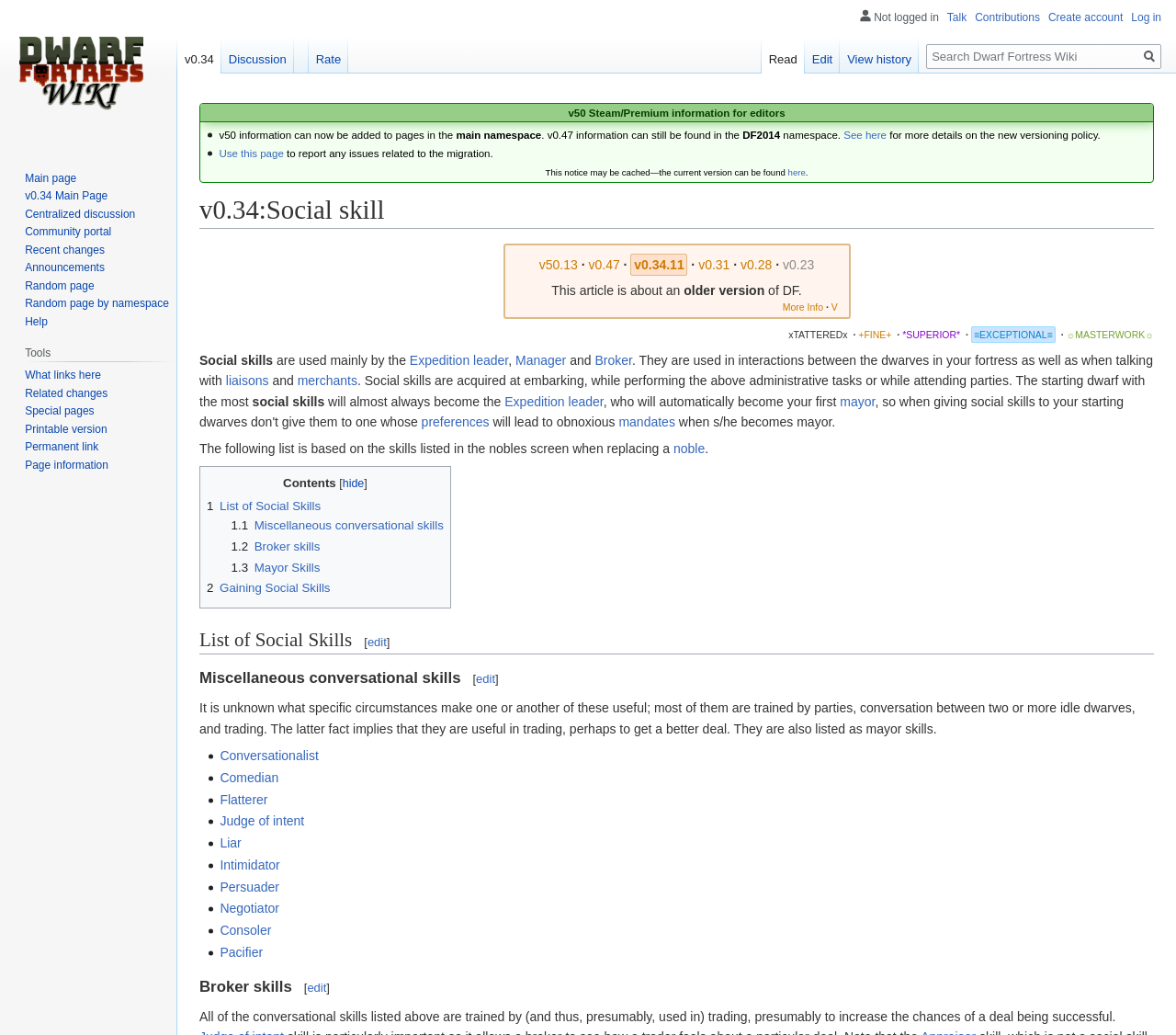Please give a one-word or short phrase response to the following question: 
How do dwarves acquire social skills?

At embarking, administrative tasks, or parties